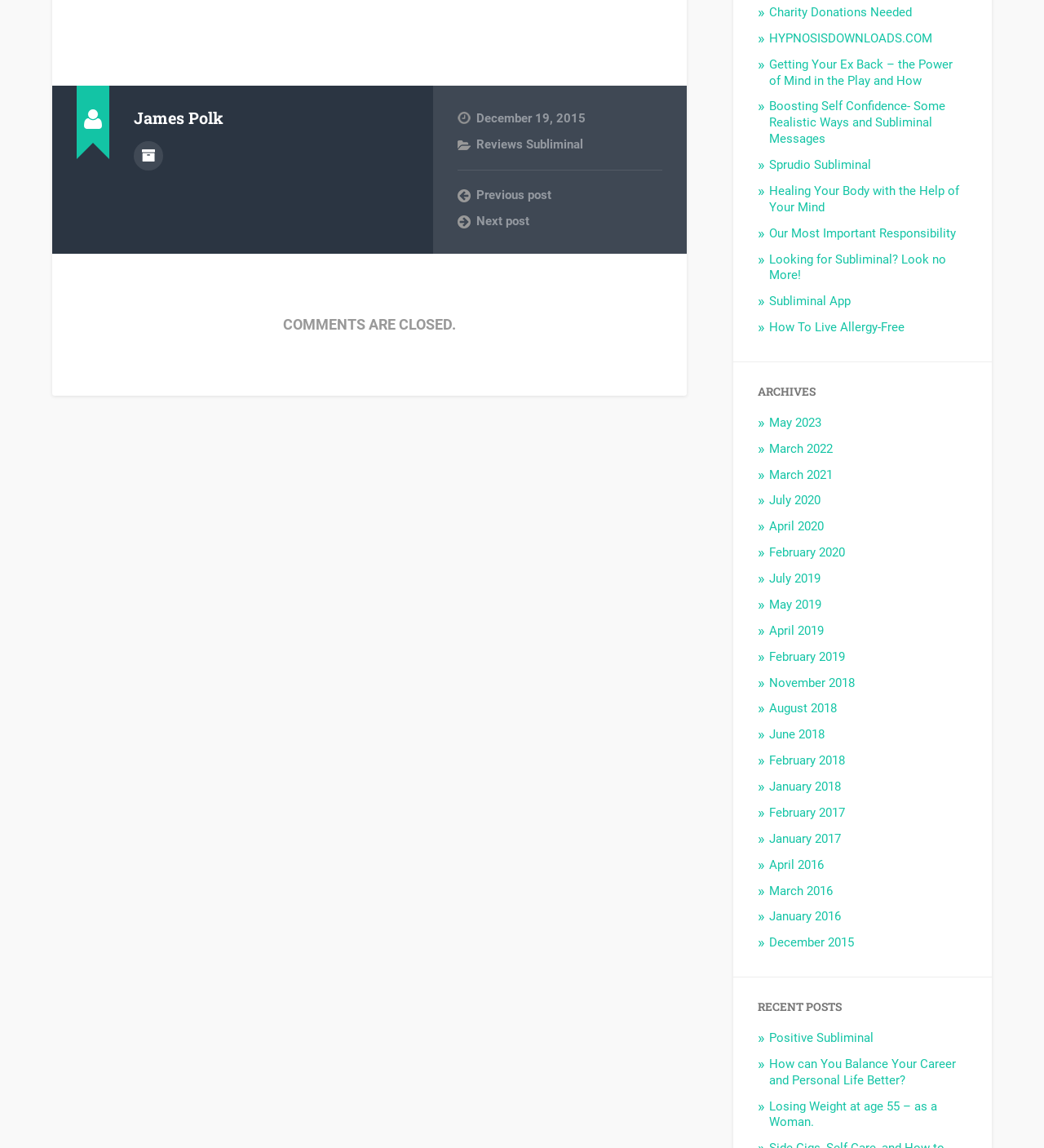Answer the question below with a single word or a brief phrase: 
What is the author's name?

James Polk